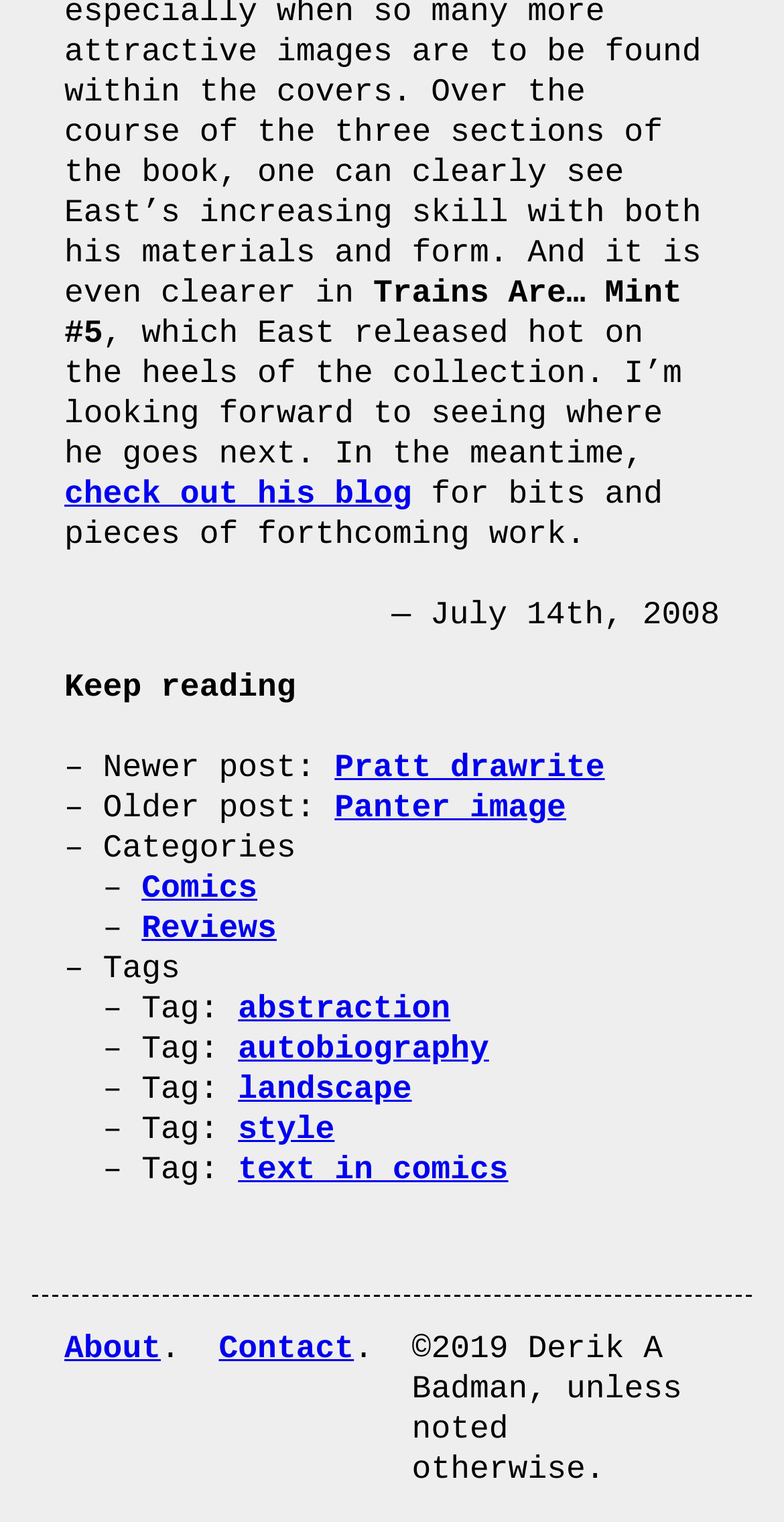Determine the coordinates of the bounding box for the clickable area needed to execute this instruction: "Follow us on Instagram".

None